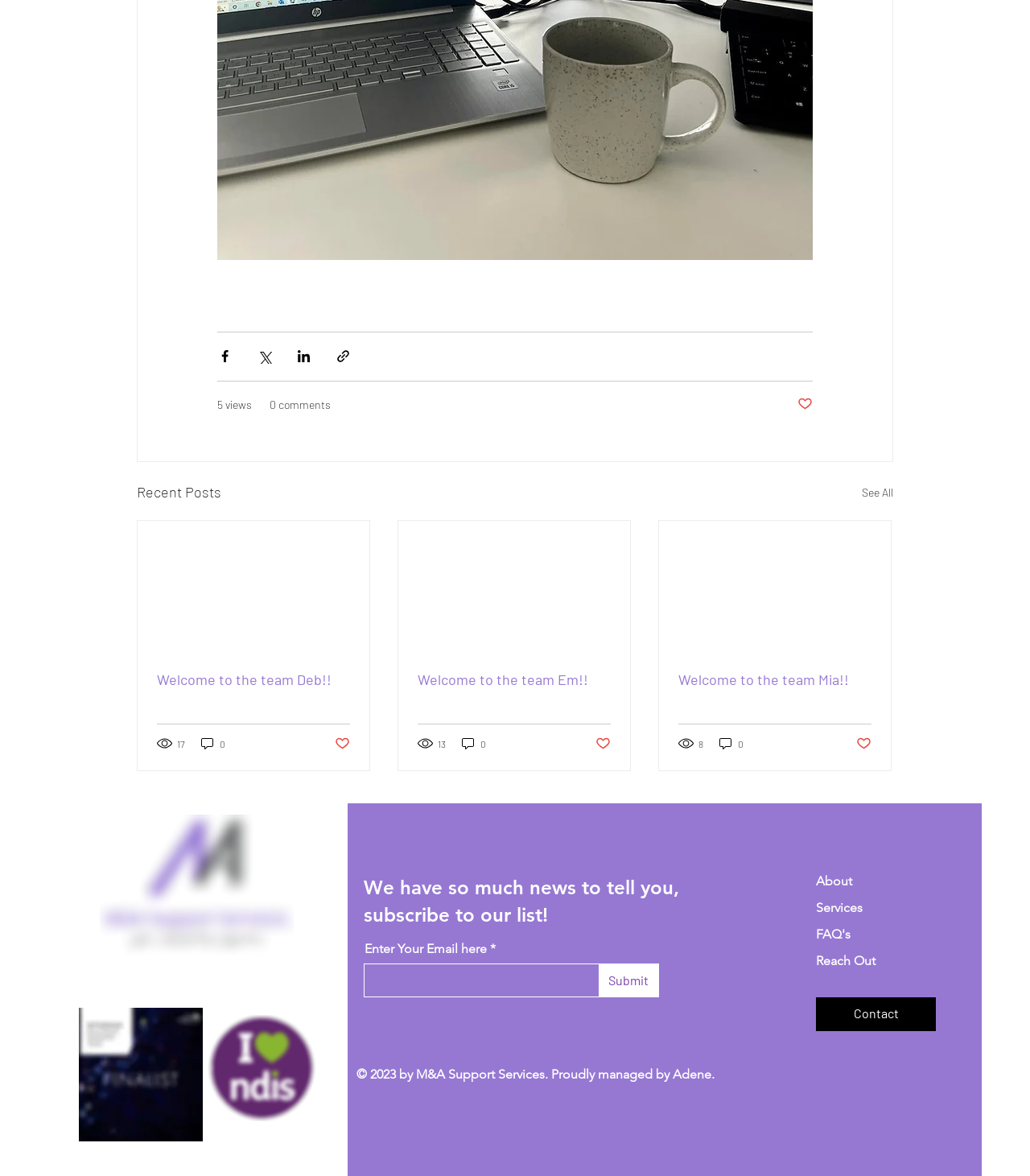Respond with a single word or short phrase to the following question: 
What is the purpose of the textbox?

Enter Your Email